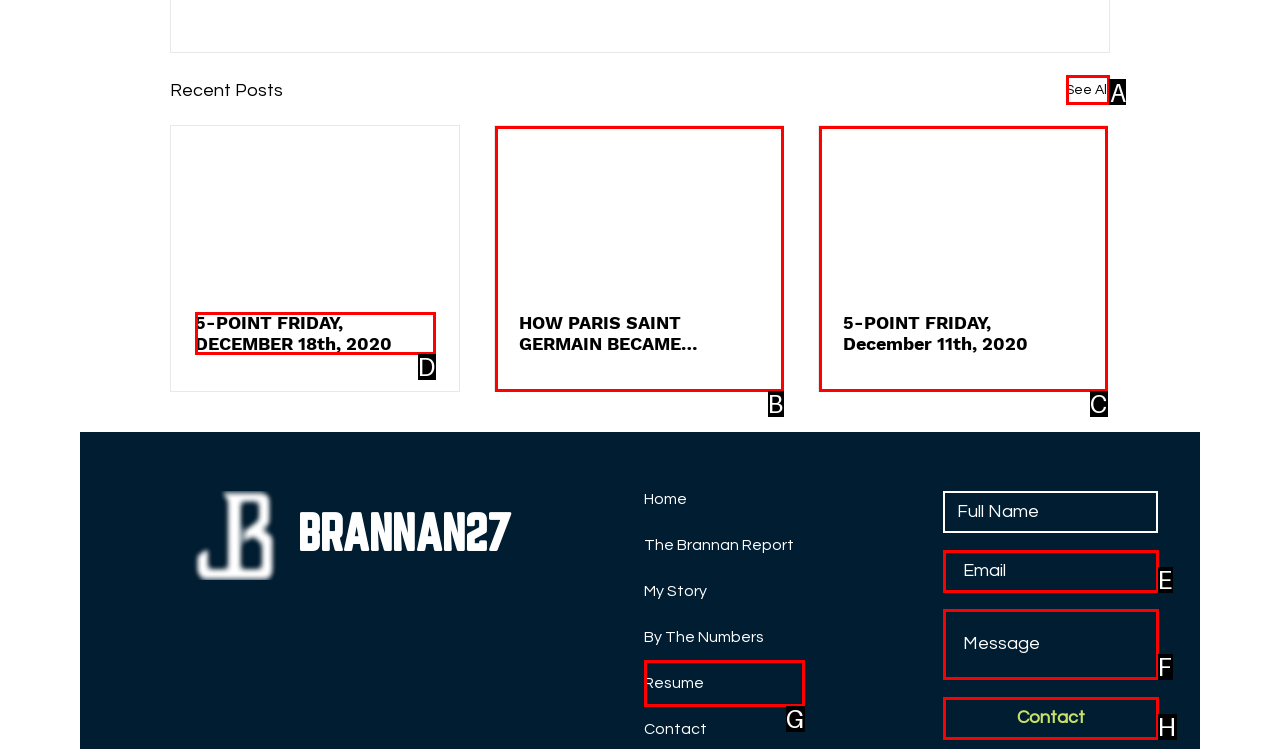Find the HTML element to click in order to complete this task: search for a specific post
Answer with the letter of the correct option.

A